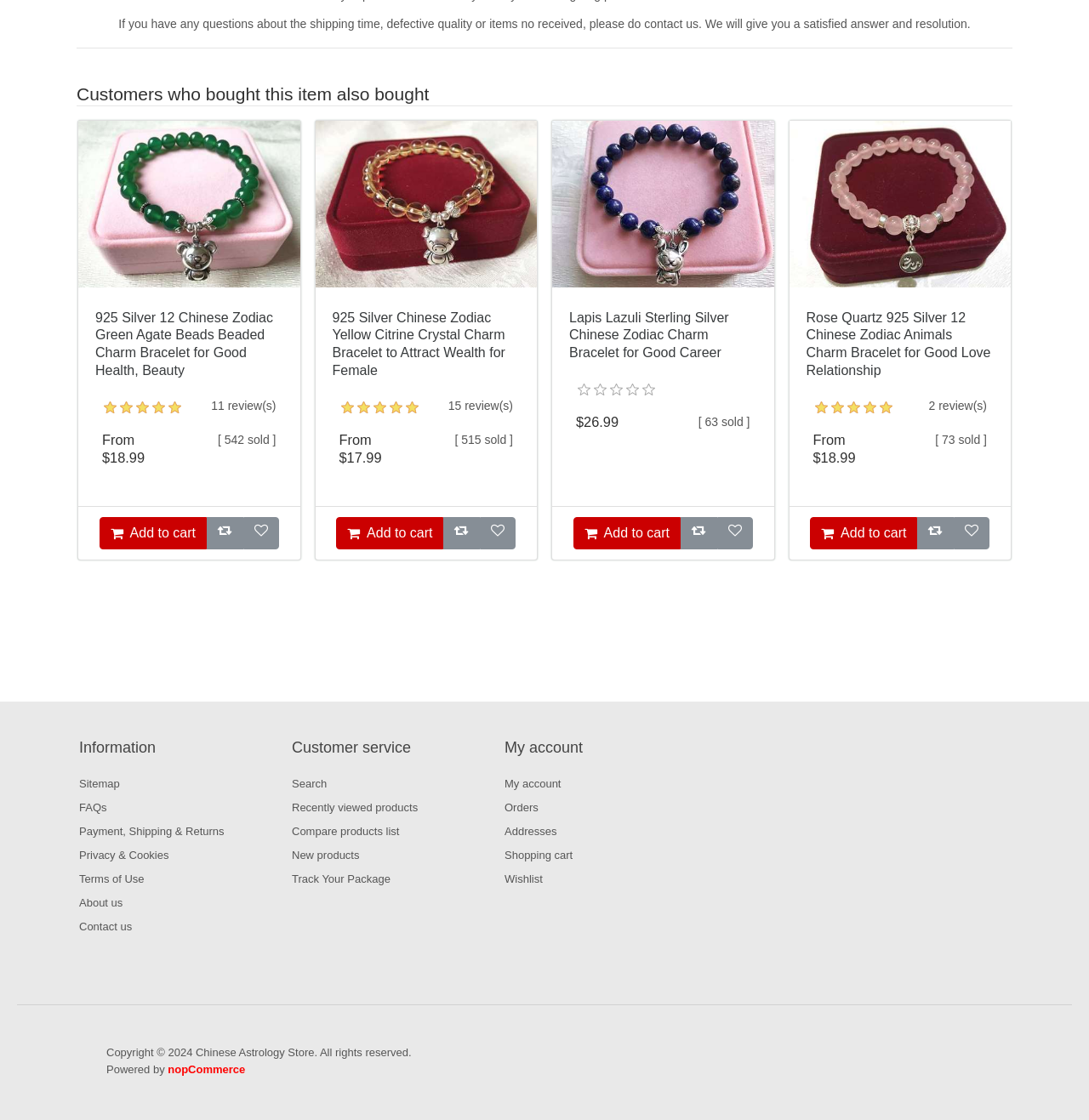Highlight the bounding box of the UI element that corresponds to this description: "AddToWishlist".

[0.876, 0.462, 0.909, 0.491]